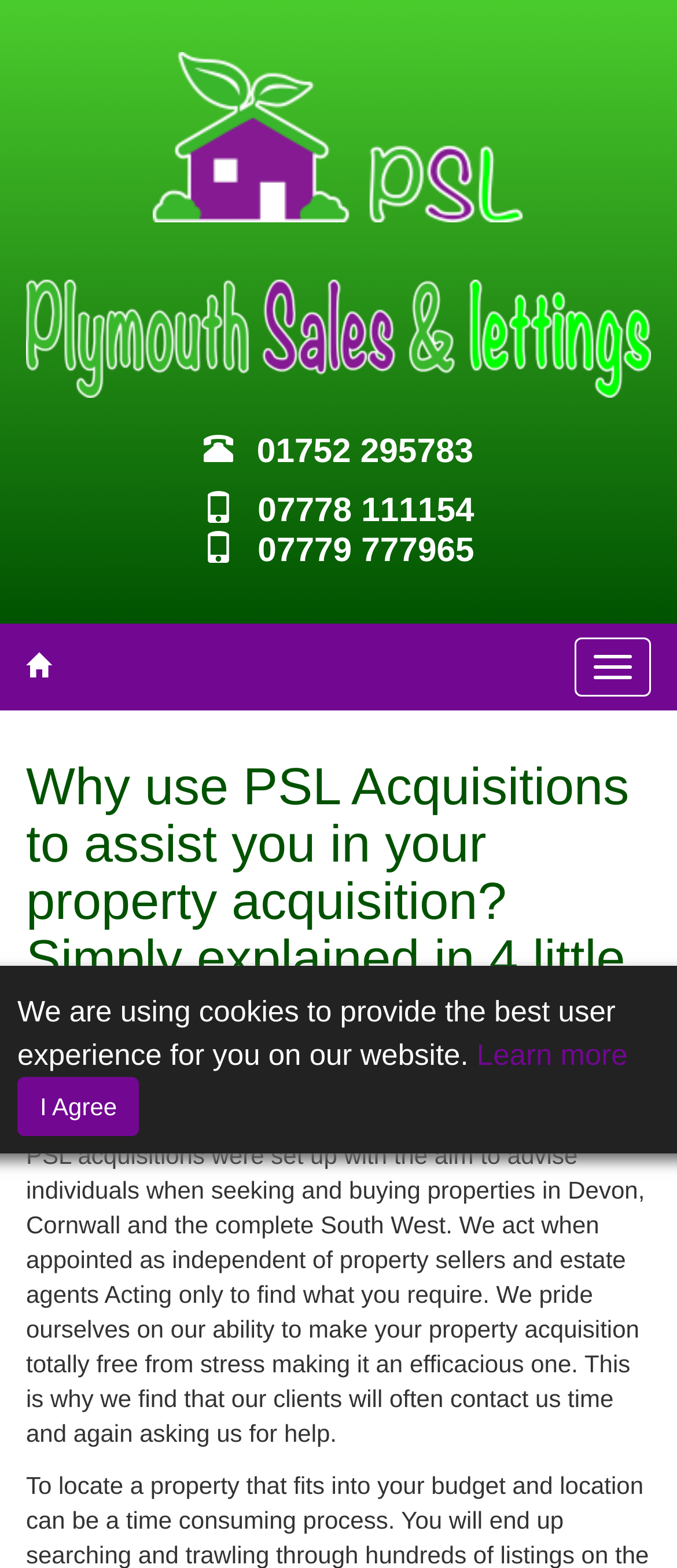Refer to the screenshot and answer the following question in detail:
What is the benefit of using PSL Acquisitions?

I found the benefit of using PSL Acquisitions by reading the static text element that describes the company's ability to make property acquisition stress-free. It says they pride themselves on making the process efficacious.